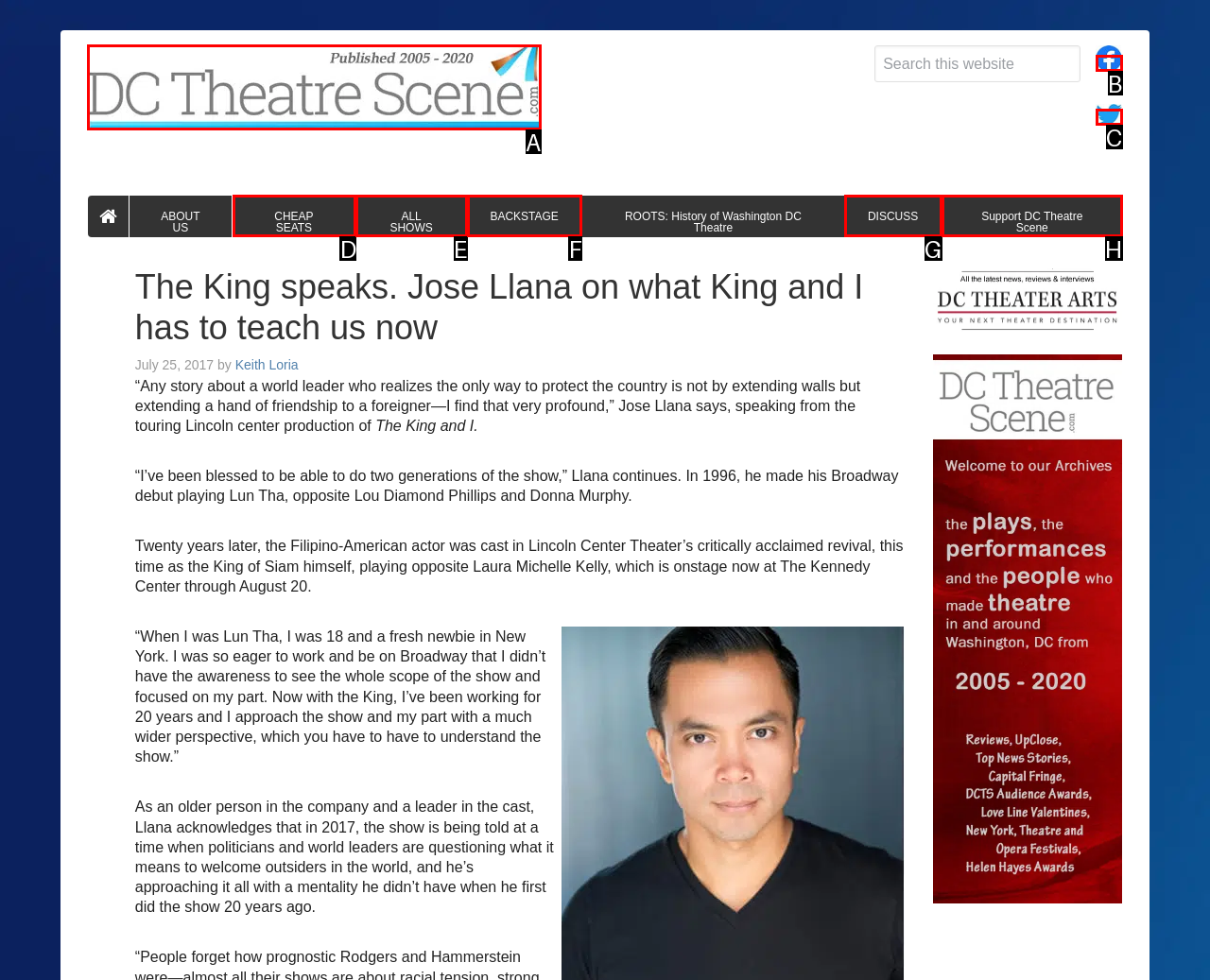Determine the appropriate lettered choice for the task: Visit the DC Theatre Scene homepage. Reply with the correct letter.

A